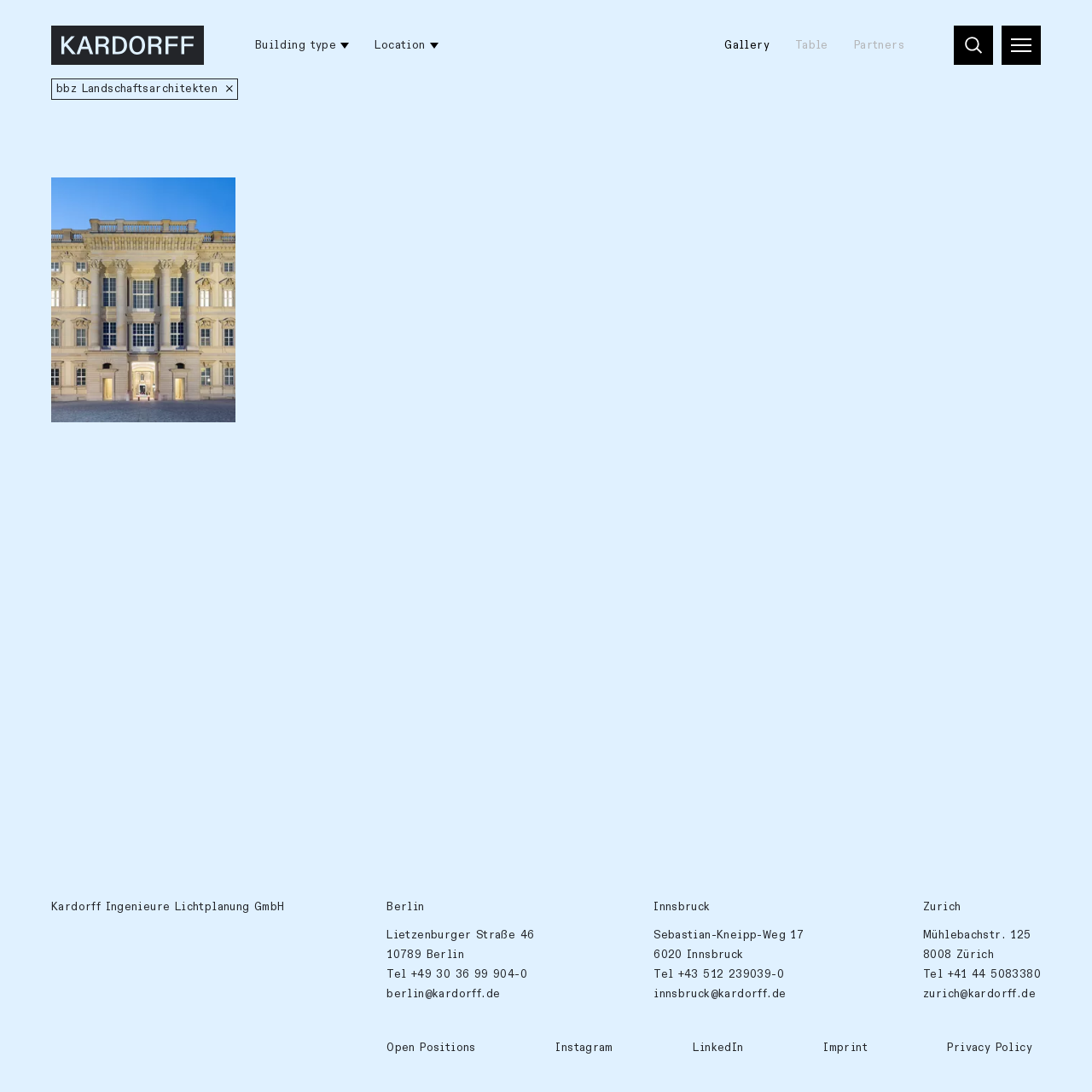With reference to the screenshot, provide a detailed response to the question below:
What is the location of the project?

I found the answer by looking at the description list detail element with the text 'Europe, Germany, Berlin' which is a child of the description list element.